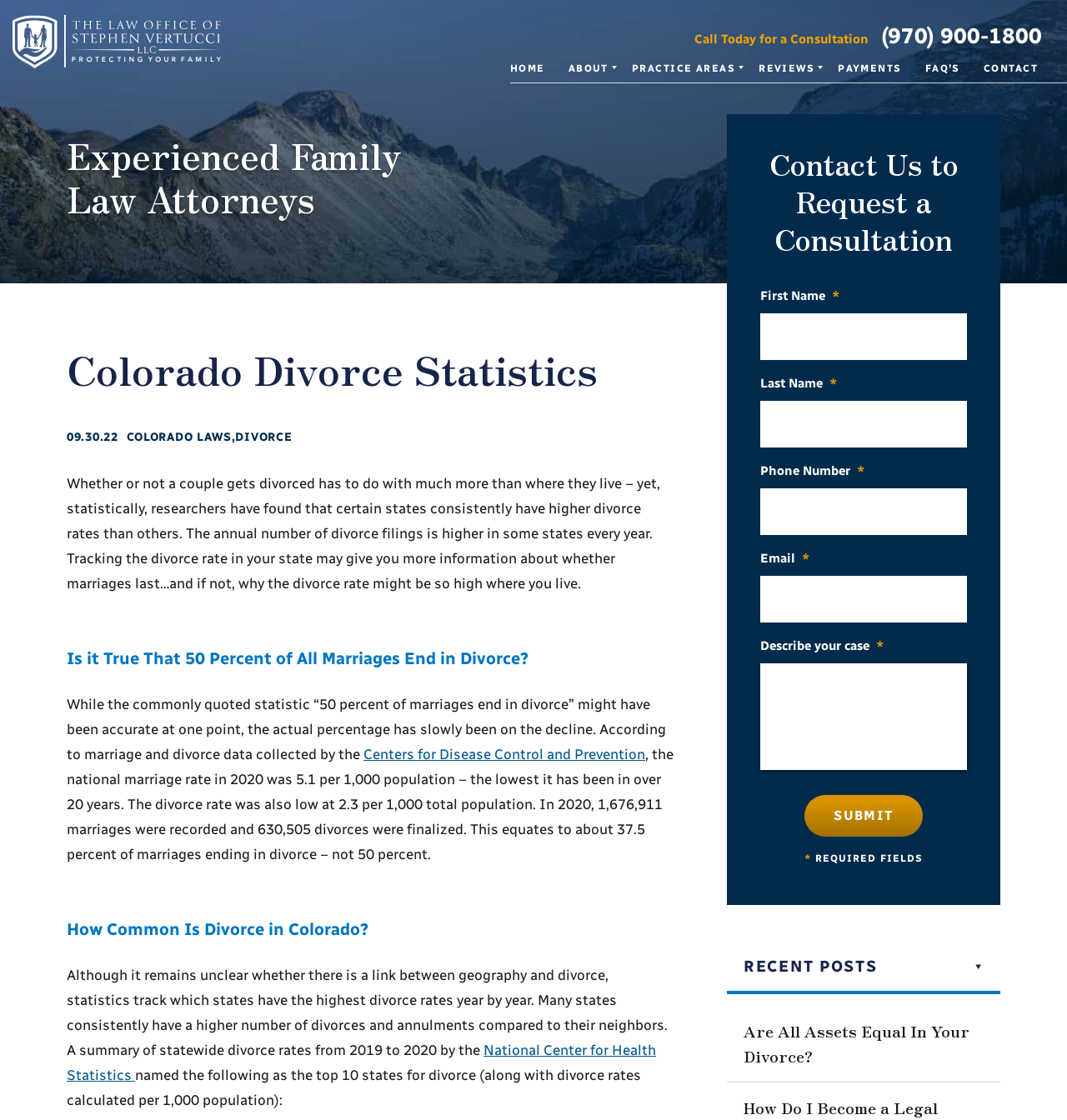Using the provided element description "National Center for Health Statistics", determine the bounding box coordinates of the UI element.

[0.062, 0.93, 0.615, 0.967]